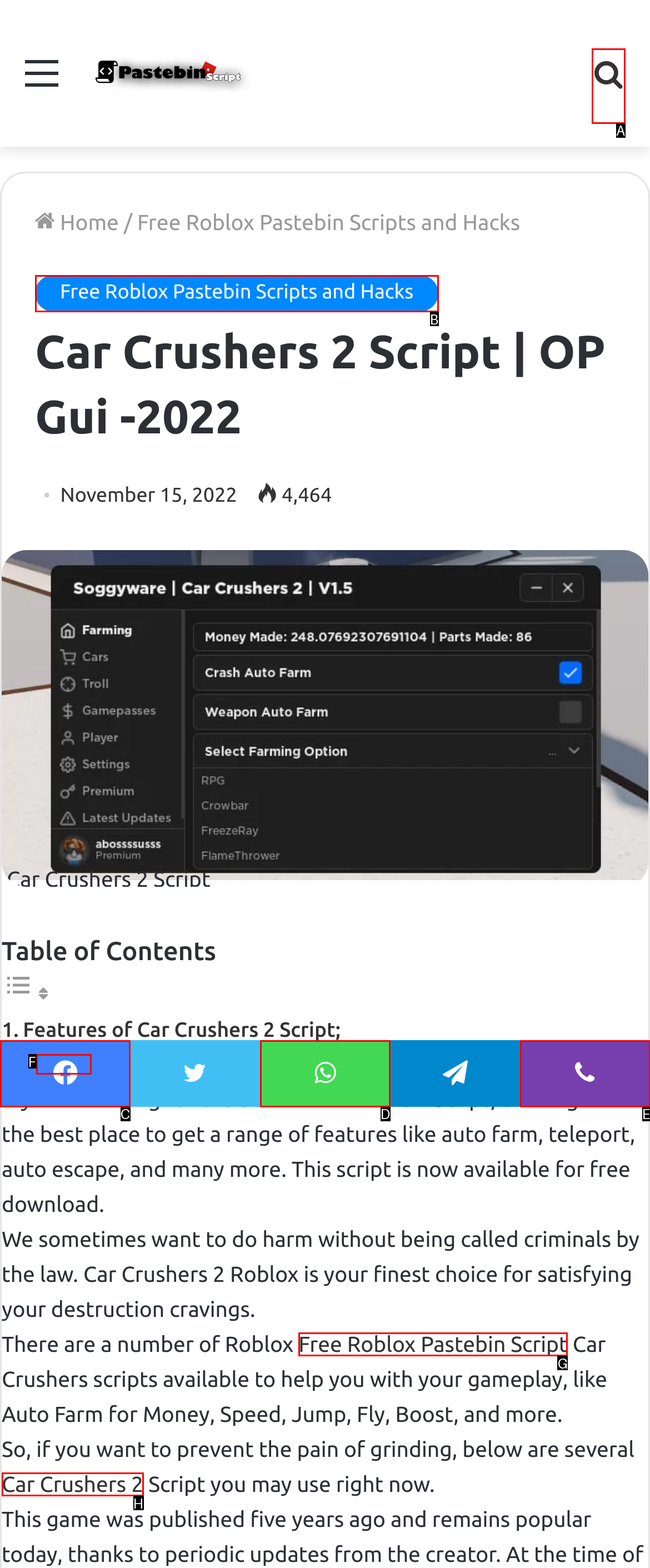Find the option that matches this description: Search for
Provide the matching option's letter directly.

A